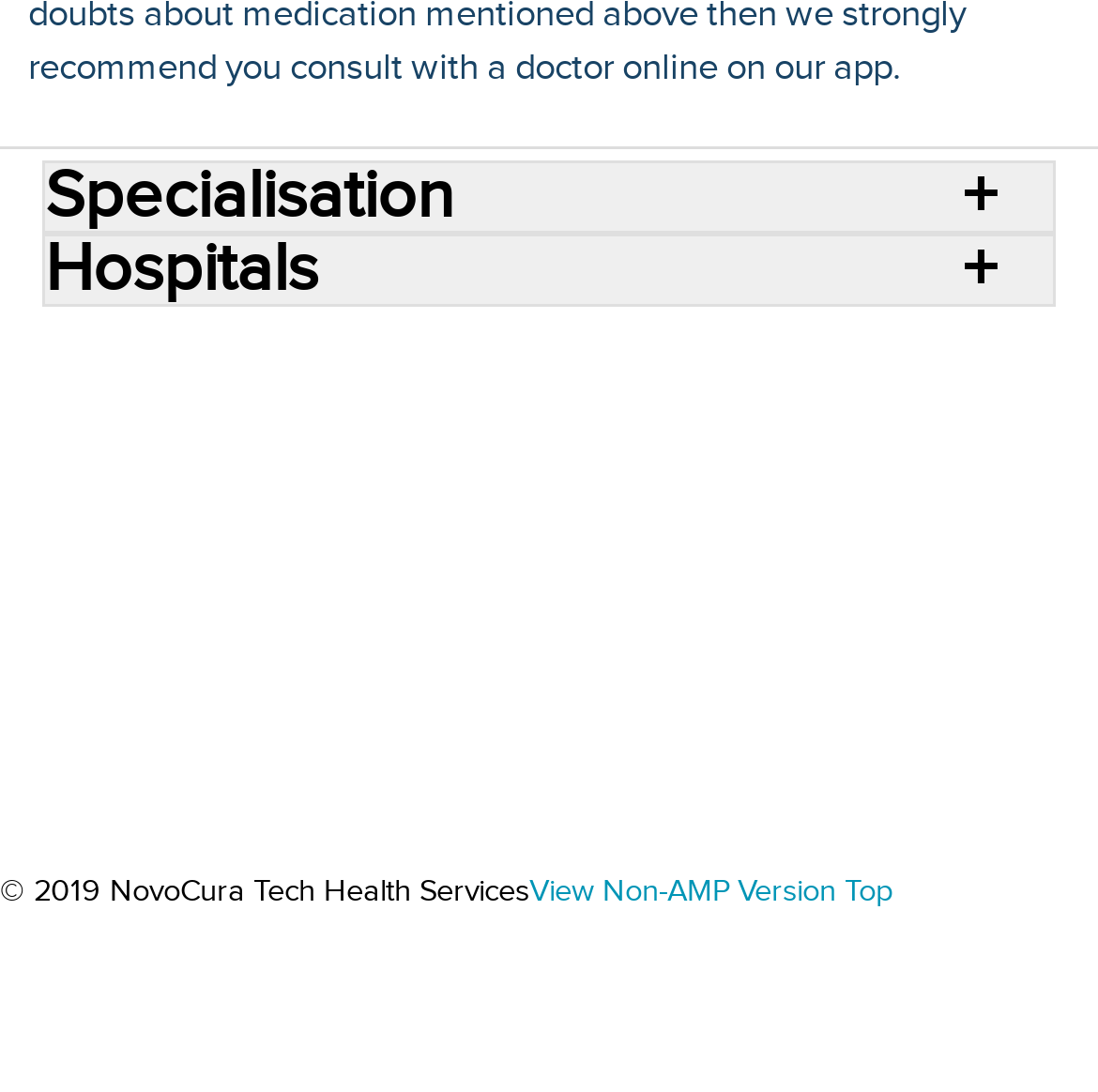Please provide the bounding box coordinates for the element that needs to be clicked to perform the instruction: "Read Blog". The coordinates must consist of four float numbers between 0 and 1, formatted as [left, top, right, bottom].

[0.731, 0.36, 0.797, 0.401]